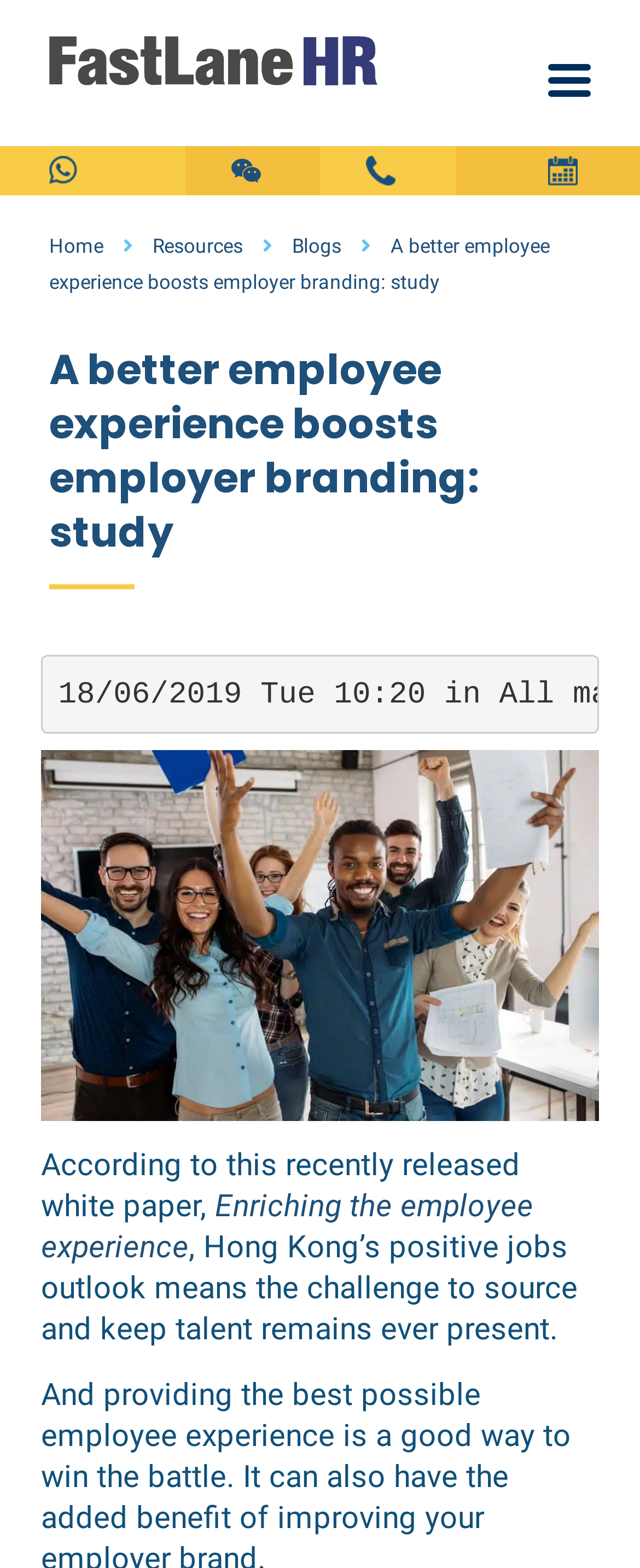What is the title of the white paper mentioned in the article?
Carefully examine the image and provide a detailed answer to the question.

I found the title of the white paper in the link element, which is 'Enriching the employee experience'. This is the title of the white paper mentioned in the article.